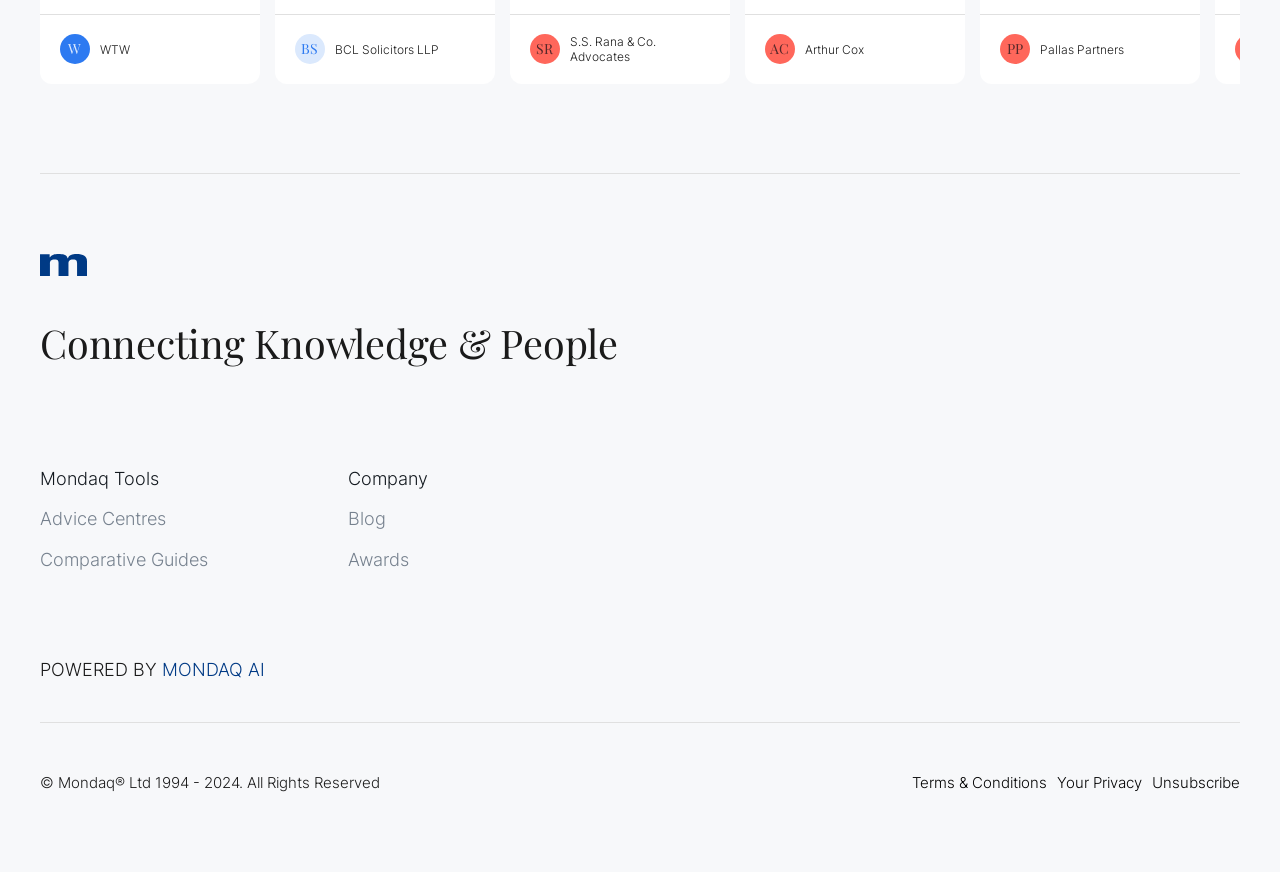Please identify the bounding box coordinates of the clickable region that I should interact with to perform the following instruction: "select Advice Centres". The coordinates should be expressed as four float numbers between 0 and 1, i.e., [left, top, right, bottom].

[0.031, 0.583, 0.13, 0.607]